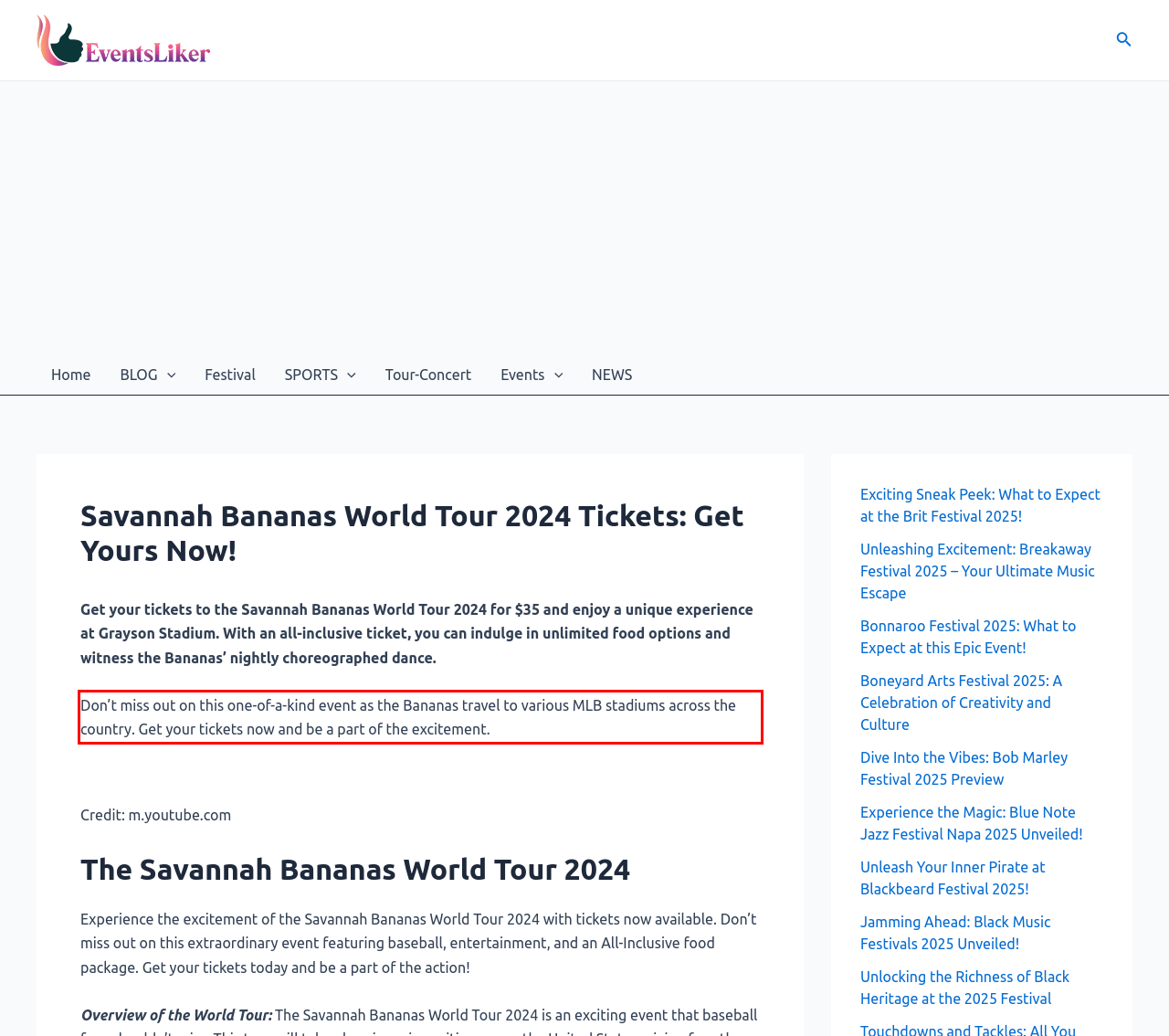You have a screenshot of a webpage with a red bounding box. Use OCR to generate the text contained within this red rectangle.

Don’t miss out on this one-of-a-kind event as the Bananas travel to various MLB stadiums across the country. Get your tickets now and be a part of the excitement.